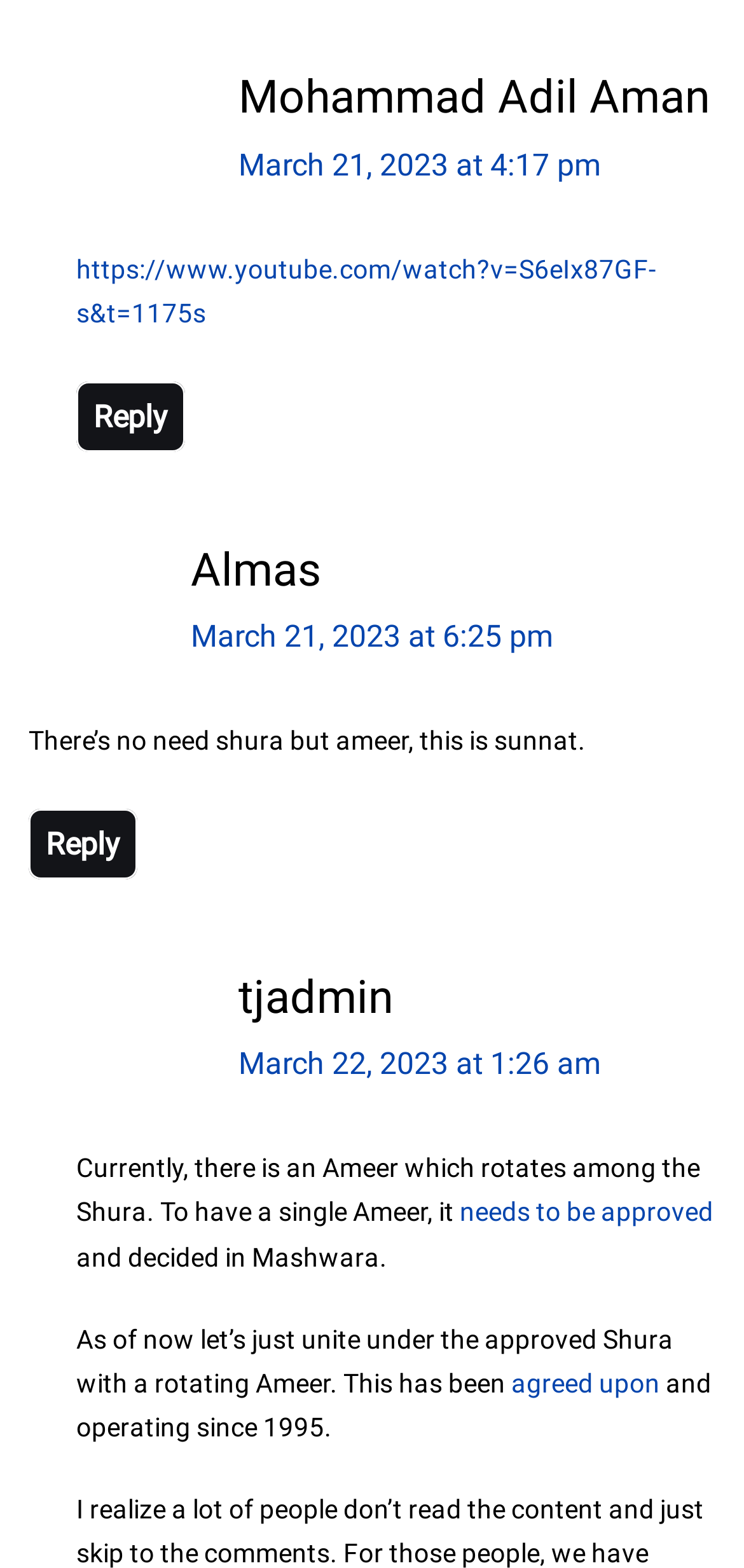Using the element description: "agreed upon", determine the bounding box coordinates for the specified UI element. The coordinates should be four float numbers between 0 and 1, [left, top, right, bottom].

[0.687, 0.872, 0.887, 0.891]